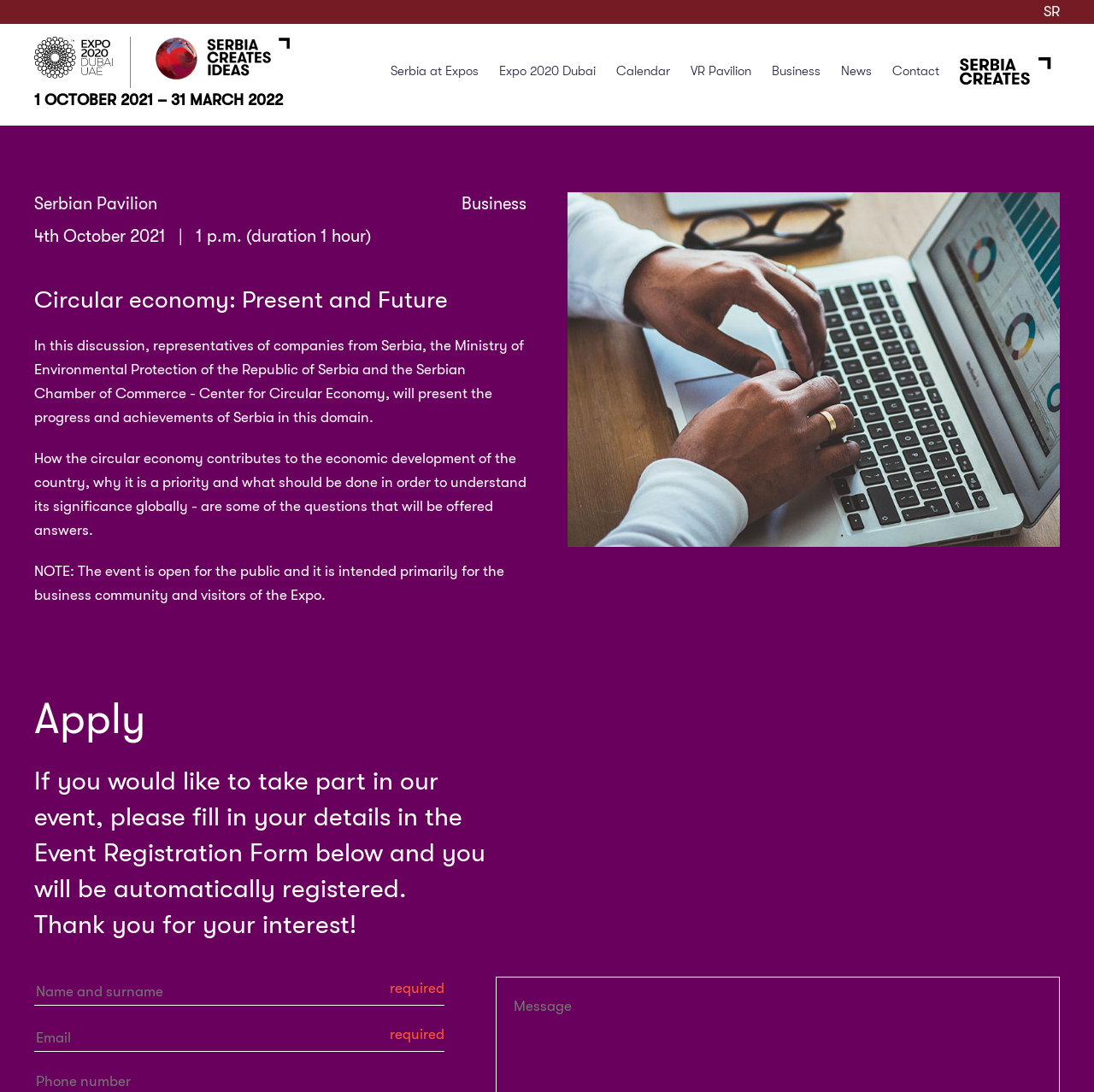Using the details from the image, please elaborate on the following question: What is the duration of the event on 4th October 2021?

I found a StaticText element with the text '4th October 2021 | 1 p.m. (duration 1 hour)' which suggests that the duration of the event on 4th October 2021 is 1 hour.